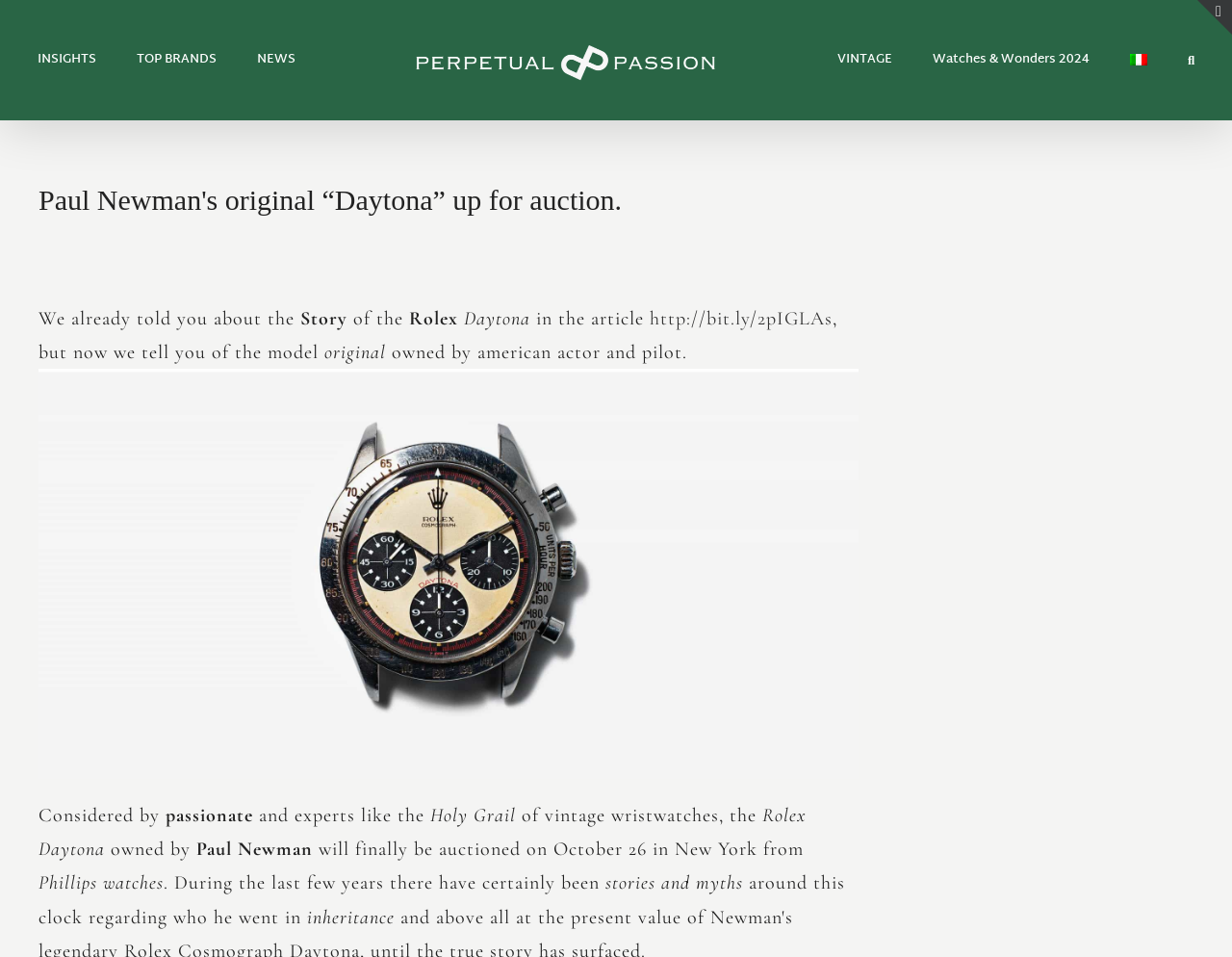Locate the UI element described by alt="PERPETUAL PASSION Logo" and provide its bounding box coordinates. Use the format (top-left x, top-left y, bottom-right x, bottom-right y) with all values as floating point numbers between 0 and 1.

[0.335, 0.036, 0.584, 0.089]